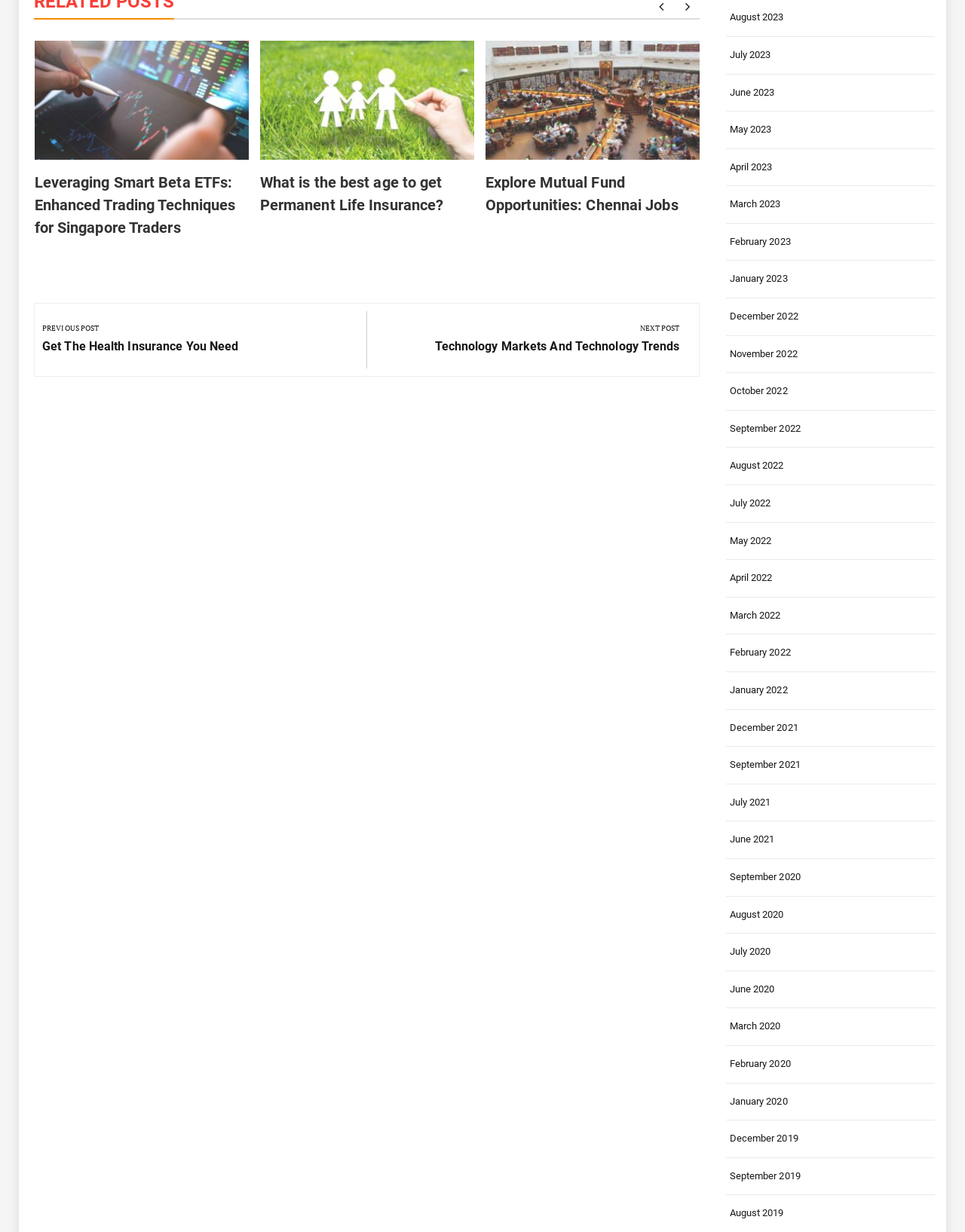What is the title of the first article? Using the information from the screenshot, answer with a single word or phrase.

Leveraging Smart Beta ETFs